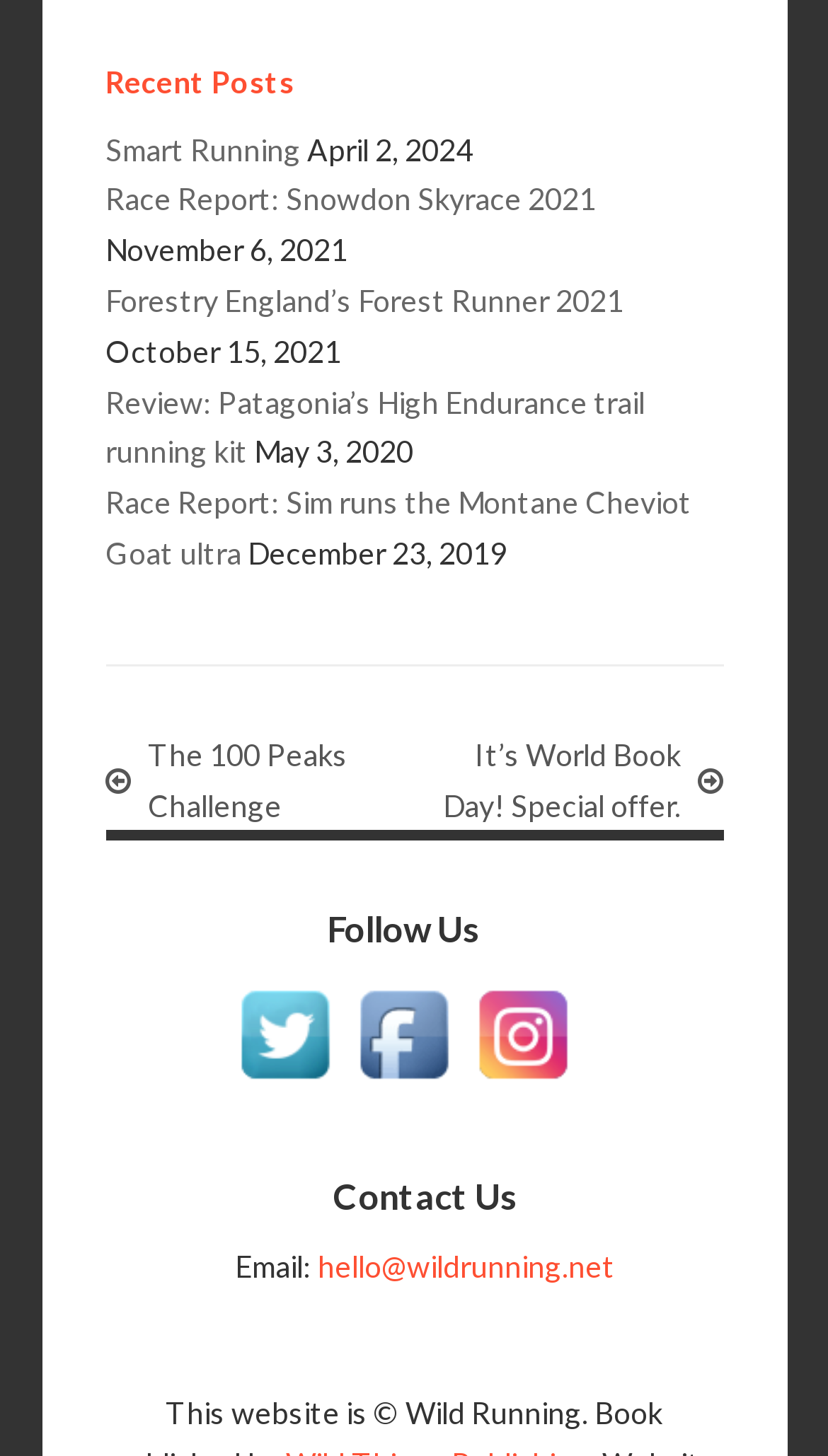Show the bounding box coordinates for the element that needs to be clicked to execute the following instruction: "Follow on Twitter". Provide the coordinates in the form of four float numbers between 0 and 1, i.e., [left, top, right, bottom].

[0.272, 0.73, 0.415, 0.755]